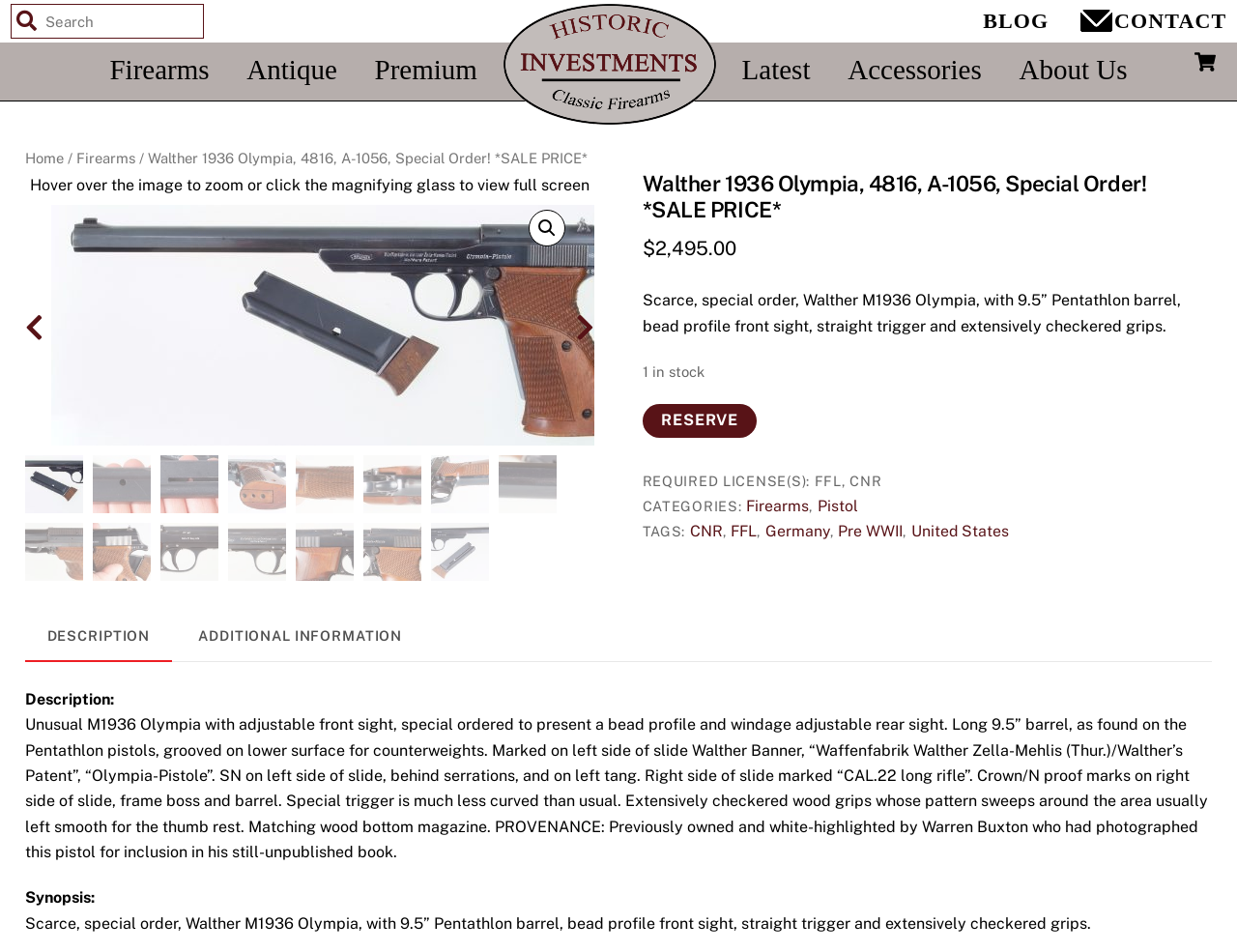Generate the text of the webpage's primary heading.

Walther 1936 Olympia, 4816, A-1056, Special Order! *SALE PRICE*